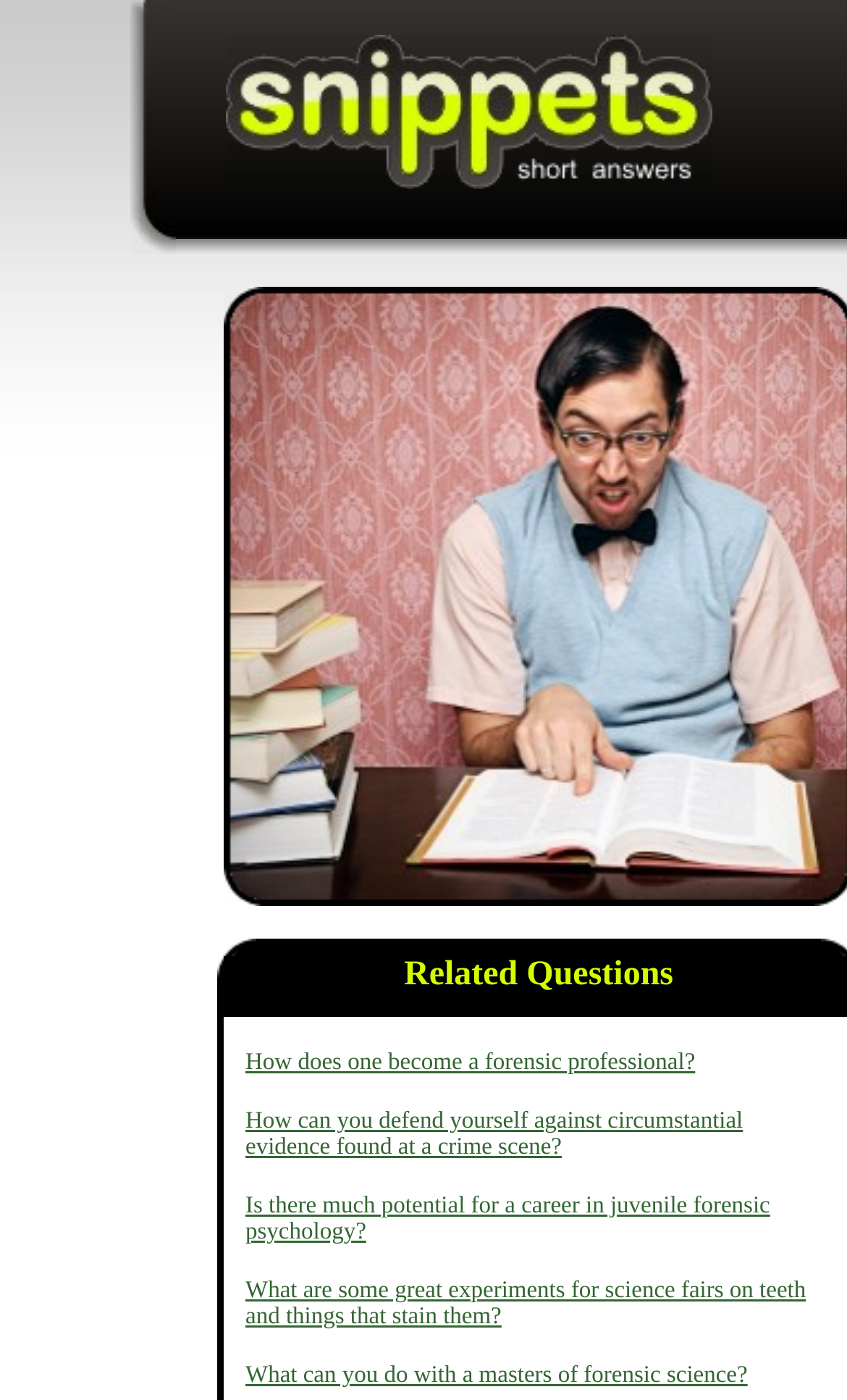Can you find and provide the title of the webpage?

What is the difference in forensic science and criminalistics?